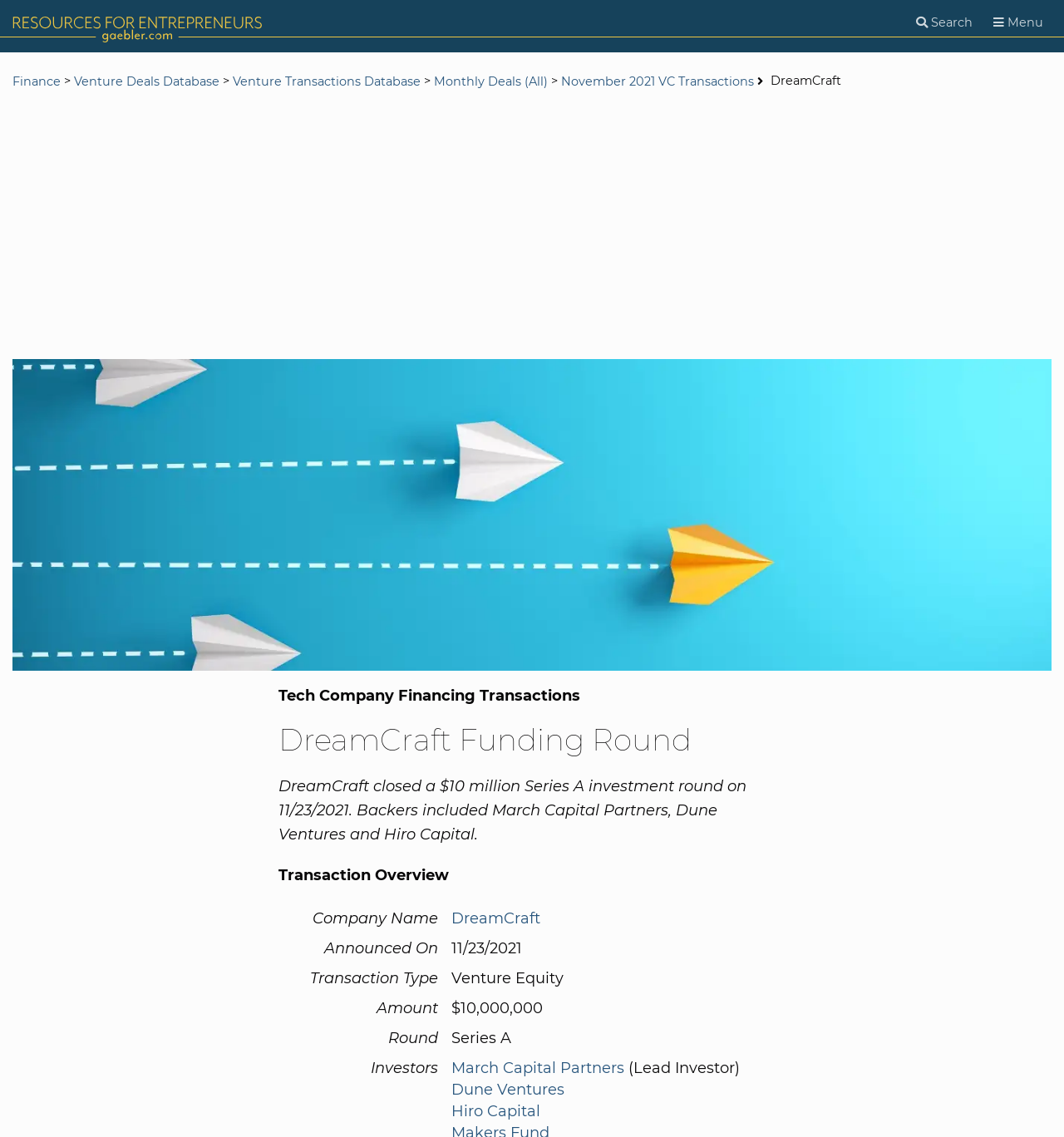Explain the features and main sections of the webpage comprehensively.

The webpage is about DreamCraft's $10 million Series A investment round, which was announced on November 23, 2021. The page has a navigation menu at the top right corner, with a search bar and a menu button. On the top left, there is a link to "Resources for Entrepreneurs" with an accompanying image.

Below the navigation menu, there are several links to related topics, including "Finance", "Venture Deals Database", "Venture Transactions Database", and "Monthly Deals (All)". These links are followed by a link to "November 2021 VC Transactions".

The main content of the page is divided into two sections. The first section has a heading "Tech Company Financing Transactions" and a subheading "DreamCraft Funding Round". Below the subheading, there is a paragraph of text that summarizes the funding round, including the amount and the backers involved.

The second section has a heading "Transaction Overview" and is presented in a table format. The table has several rows, each with two columns. The columns display information about the funding round, including the company name, announced date, transaction type, amount, and round. The backers involved, March Capital Partners, Dune Ventures, and Hiro Capital, are listed as links at the bottom of the table.

On the left side of the page, there is an iframe that displays an advertisement.